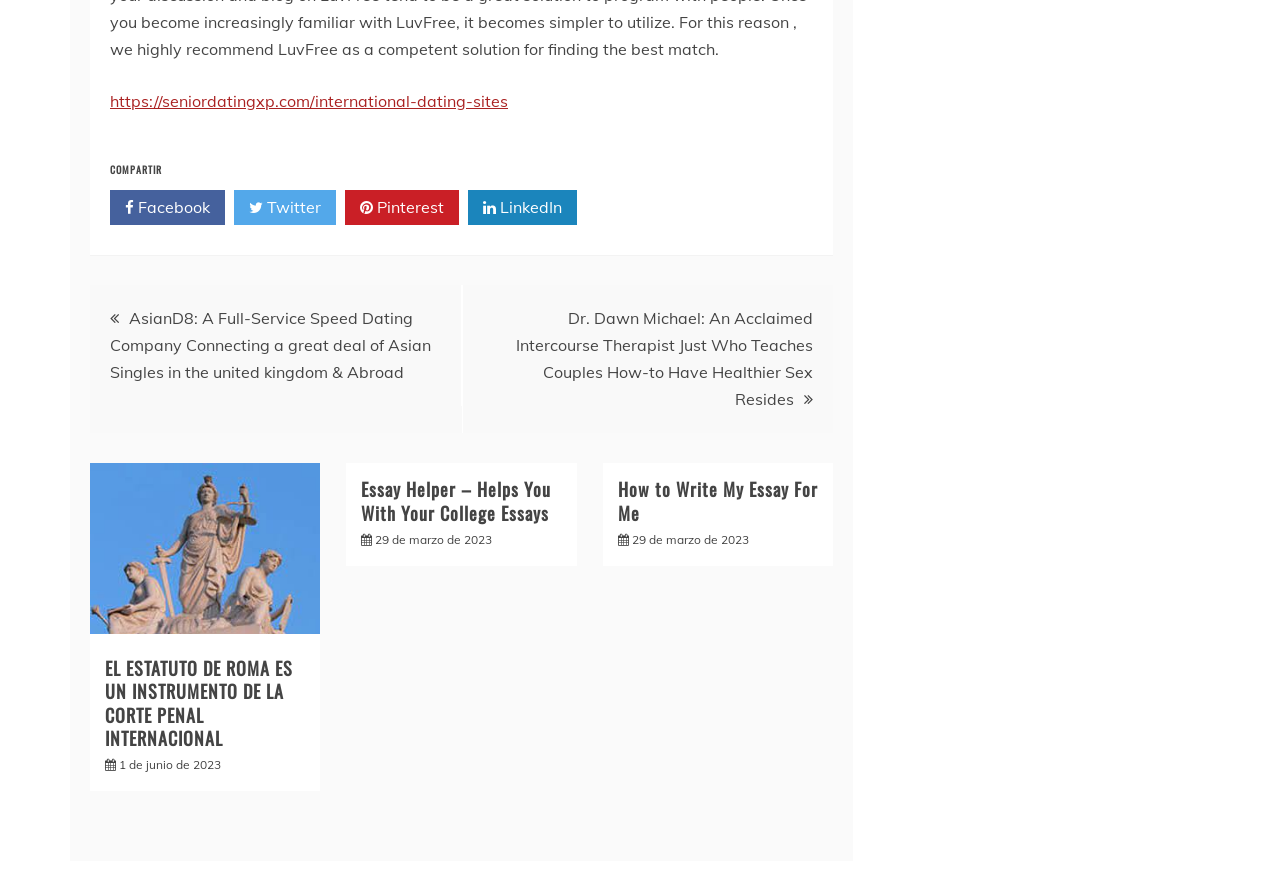Please locate the bounding box coordinates of the element that needs to be clicked to achieve the following instruction: "Read about AsianD8 speed dating". The coordinates should be four float numbers between 0 and 1, i.e., [left, top, right, bottom].

[0.086, 0.347, 0.337, 0.431]